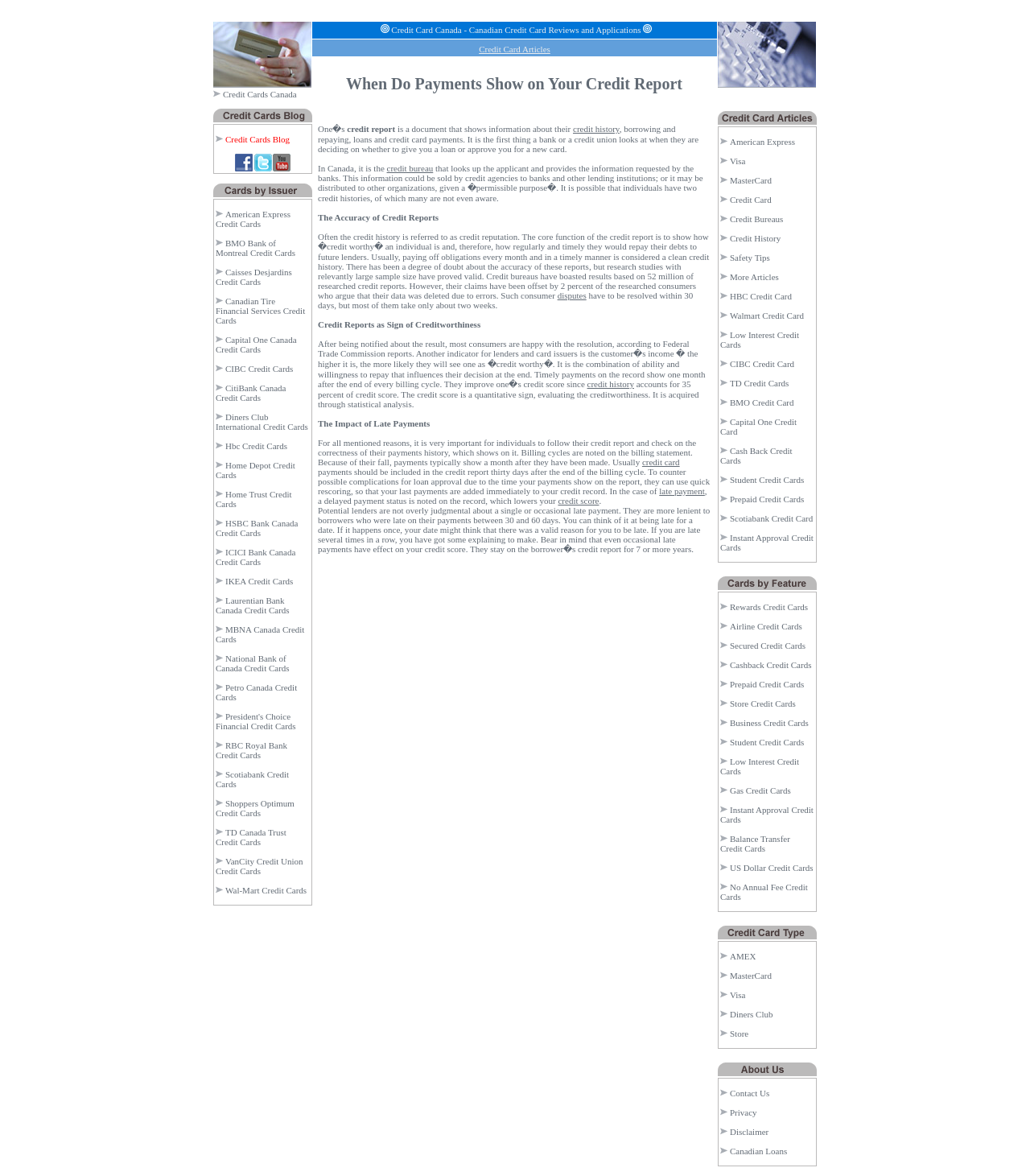Specify the bounding box coordinates of the element's area that should be clicked to execute the given instruction: "Learn about RBC Royal Bank Credit Cards". The coordinates should be four float numbers between 0 and 1, i.e., [left, top, right, bottom].

[0.209, 0.63, 0.279, 0.646]